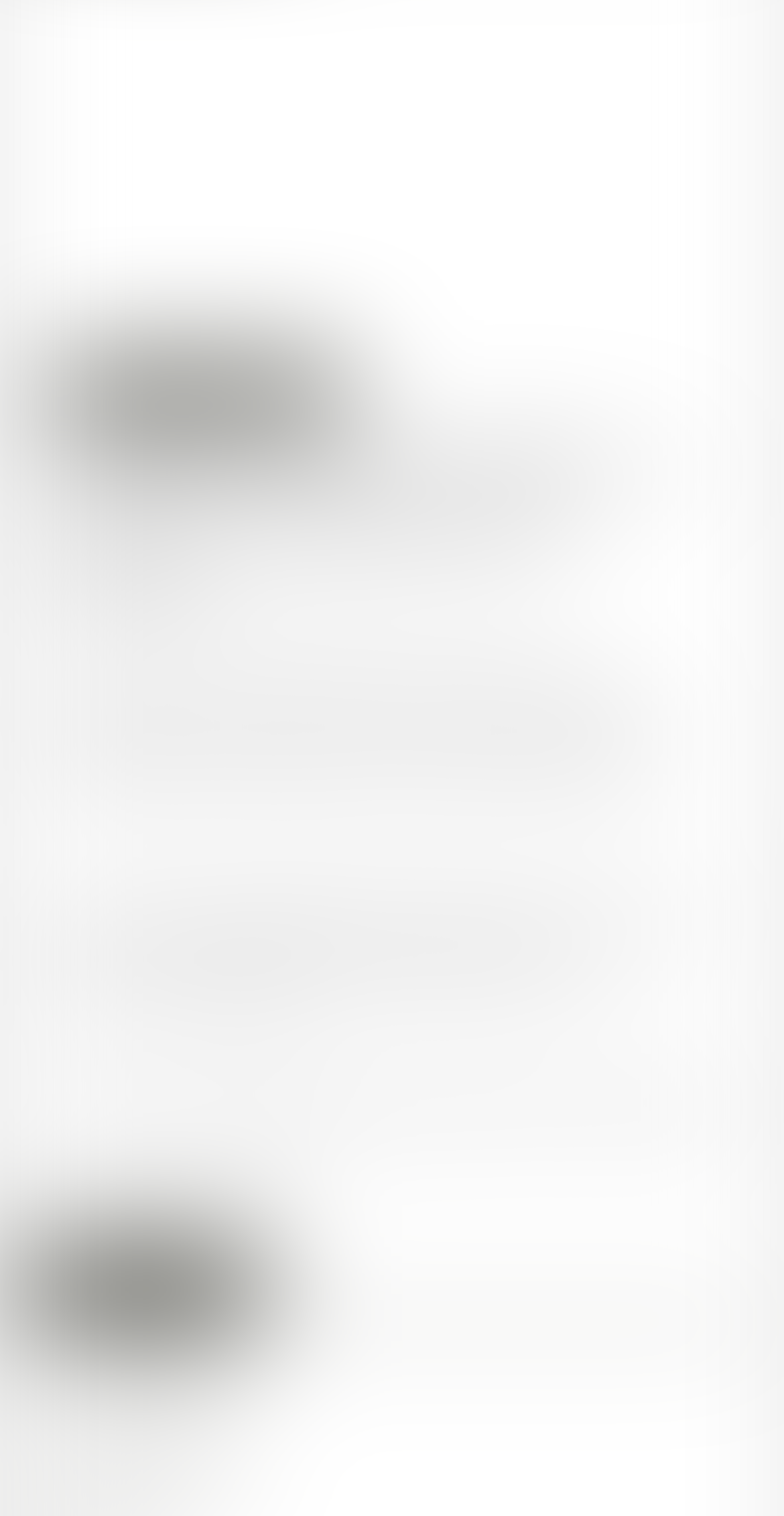Find and specify the bounding box coordinates that correspond to the clickable region for the instruction: "Click on the 'Imprint & Privacy Policy' link".

None